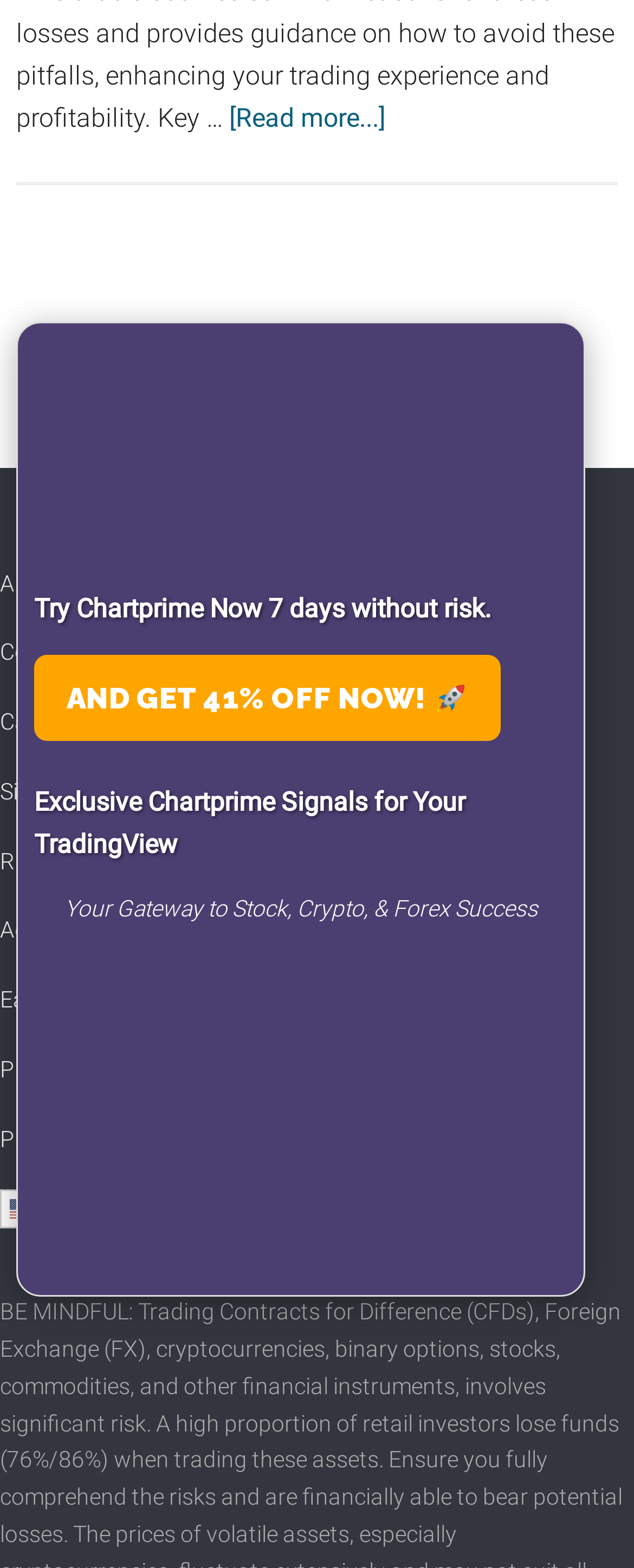Carefully observe the image and respond to the question with a detailed answer:
How much discount is offered for Chartprime?

The discount offered for Chartprime can be found in the link element 'AND GET 41% OFF NOW! 🚀' which is a child of the complementary element 'Primary Sidebar'.